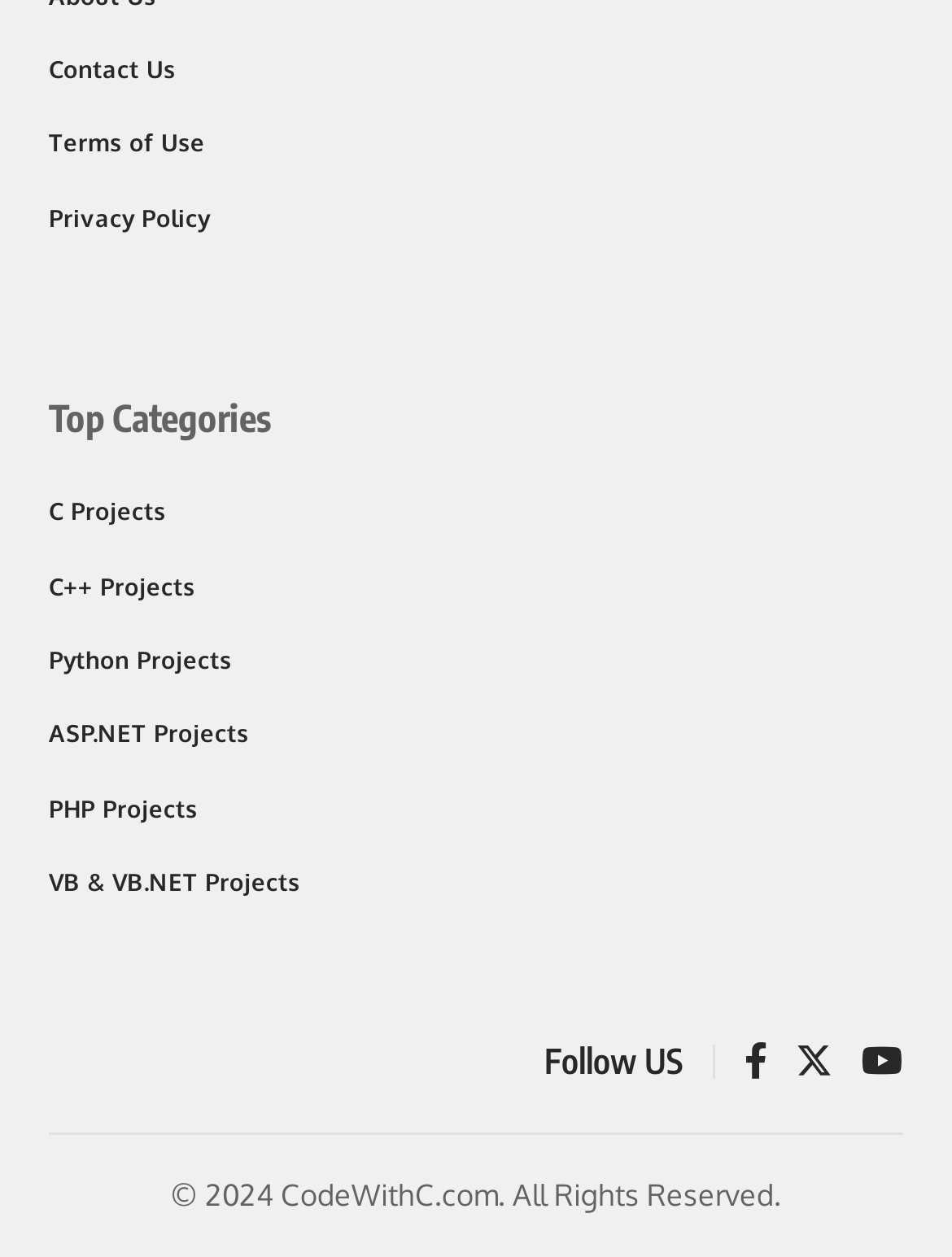Please determine the bounding box coordinates of the clickable area required to carry out the following instruction: "follow on Facebook". The coordinates must be four float numbers between 0 and 1, represented as [left, top, right, bottom].

[0.782, 0.819, 0.805, 0.872]